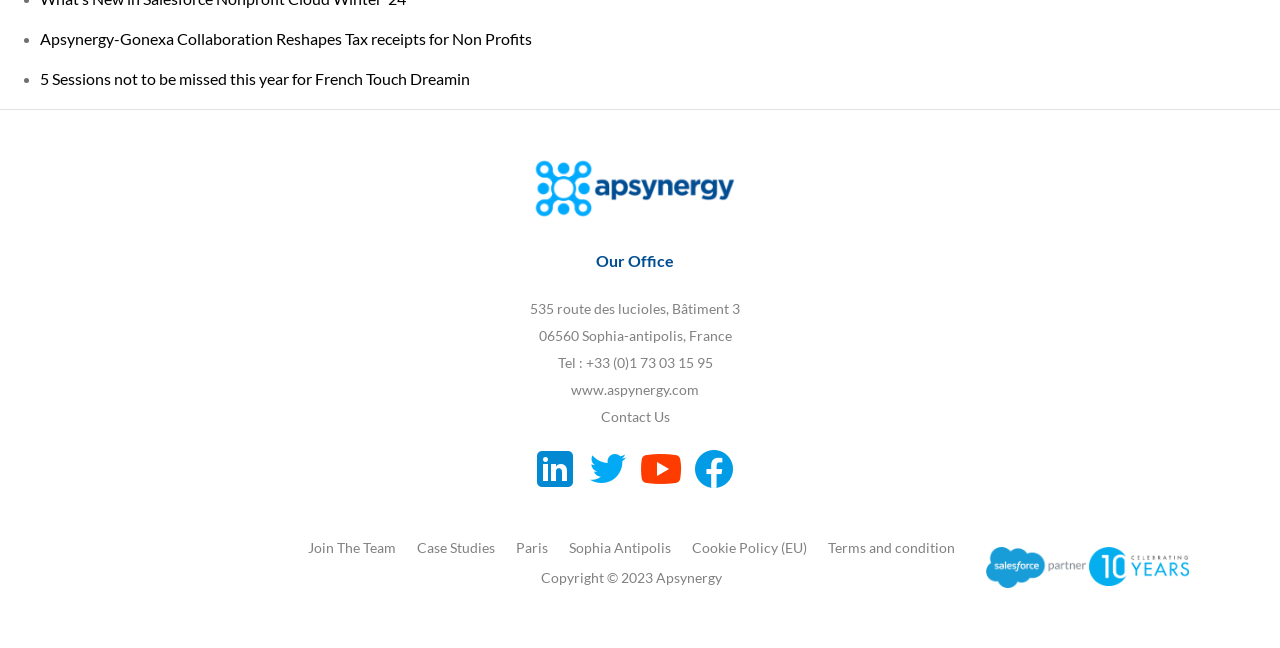Please give a succinct answer using a single word or phrase:
What is the phone number of the office?

+33 (0)1 73 03 15 95